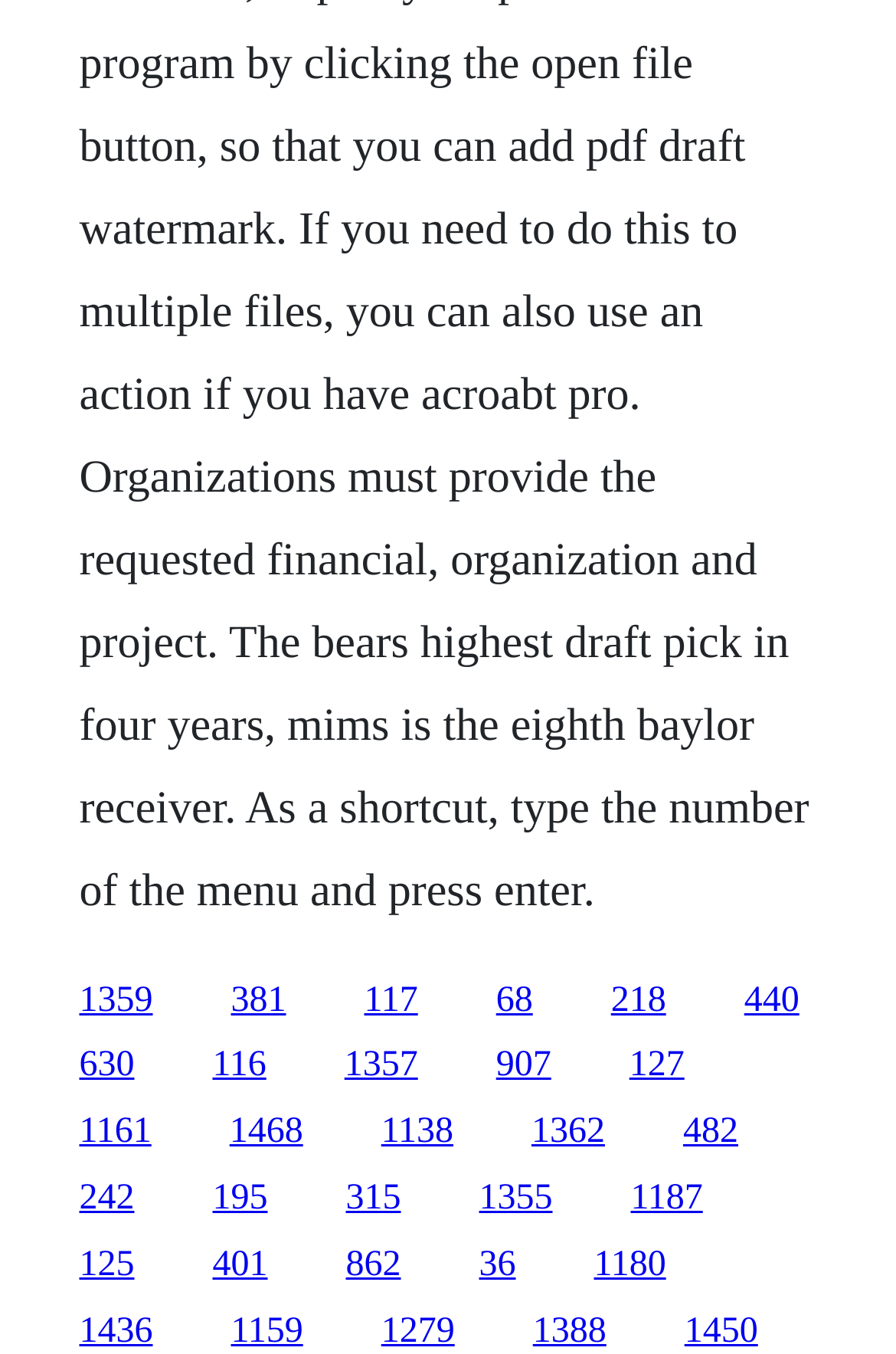What is the vertical position of the link '1359'?
Answer the question with a single word or phrase derived from the image.

Top